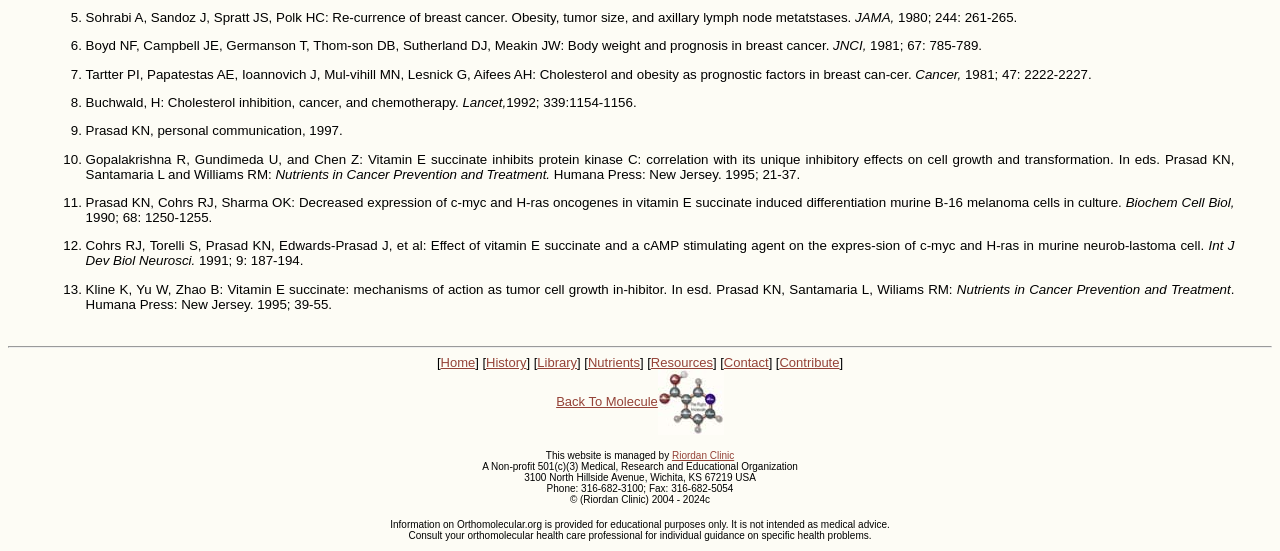What is the website about?
Using the visual information, answer the question in a single word or phrase.

Orthomolecular health